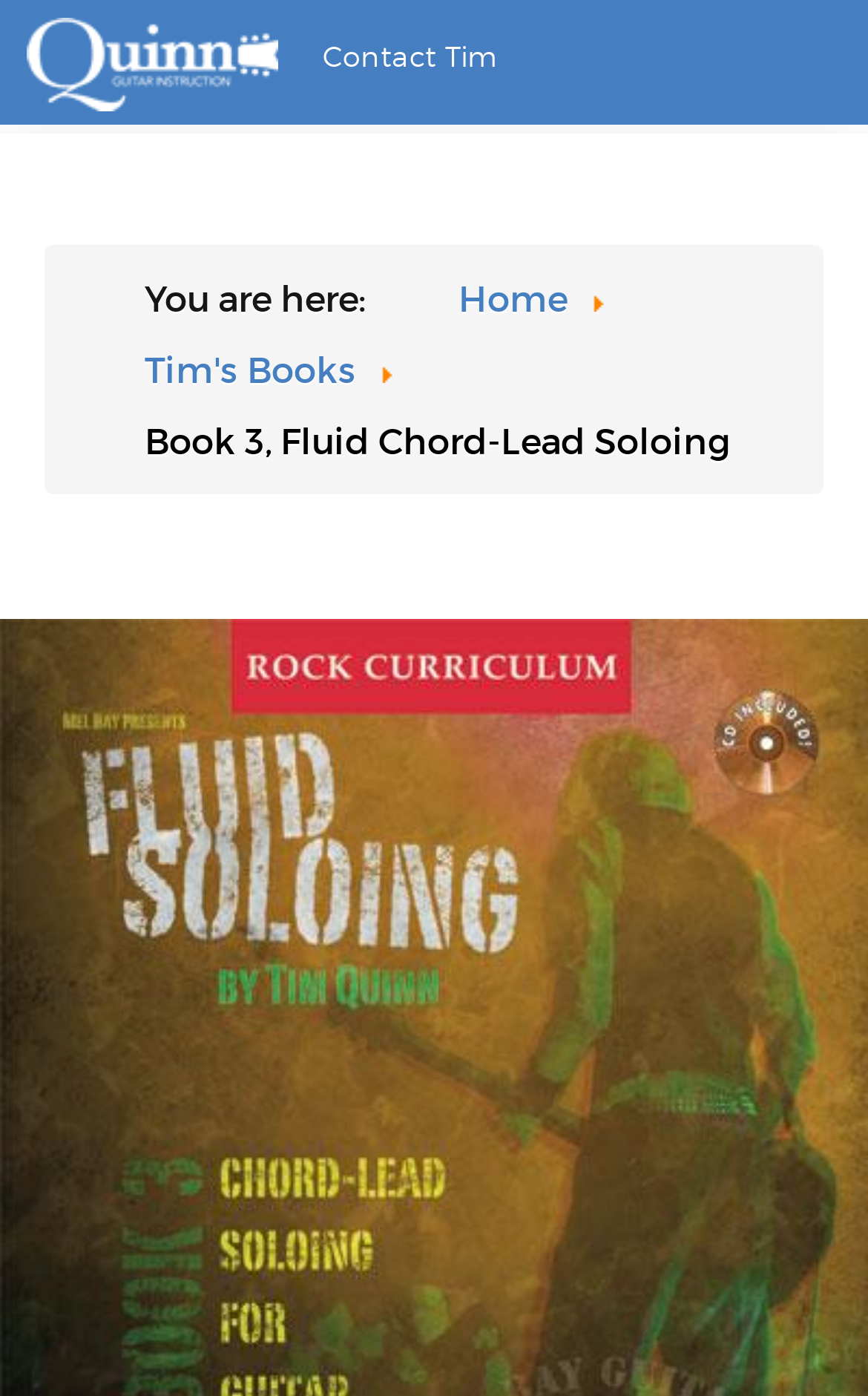What is the main heading of this webpage? Please extract and provide it.

Book 3, Fluid Chord-Lead Soloing for Guitar: Fluid Soloing Series